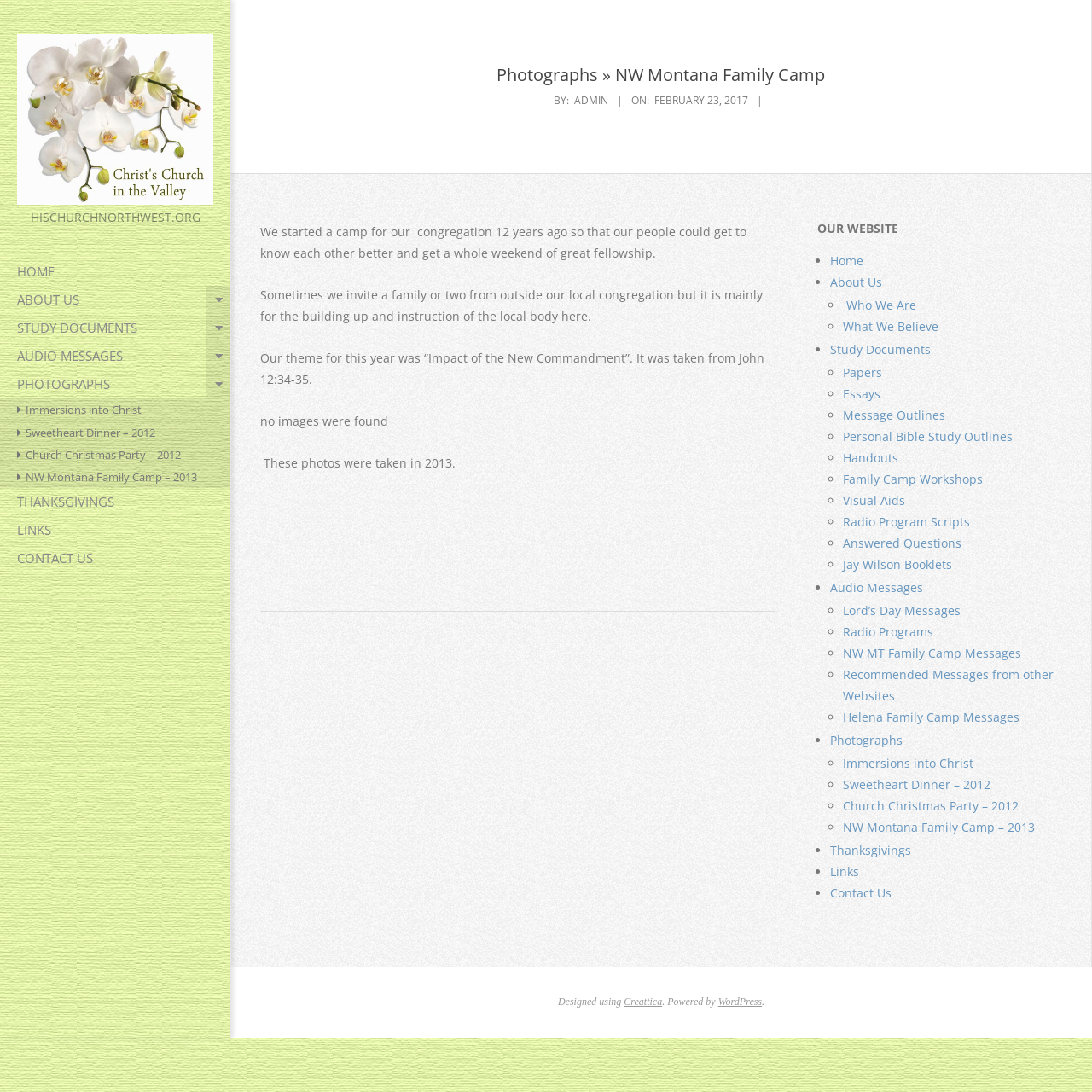Predict the bounding box coordinates of the area that should be clicked to accomplish the following instruction: "Click the 'HOME' link". The bounding box coordinates should consist of four float numbers between 0 and 1, i.e., [left, top, right, bottom].

[0.0, 0.236, 0.211, 0.262]